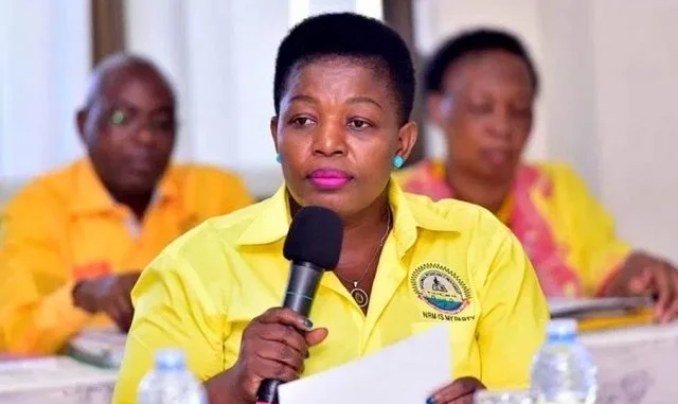What is Justine Kasule Lumumba holding in her left hand? Refer to the image and provide a one-word or short phrase answer.

Microphone